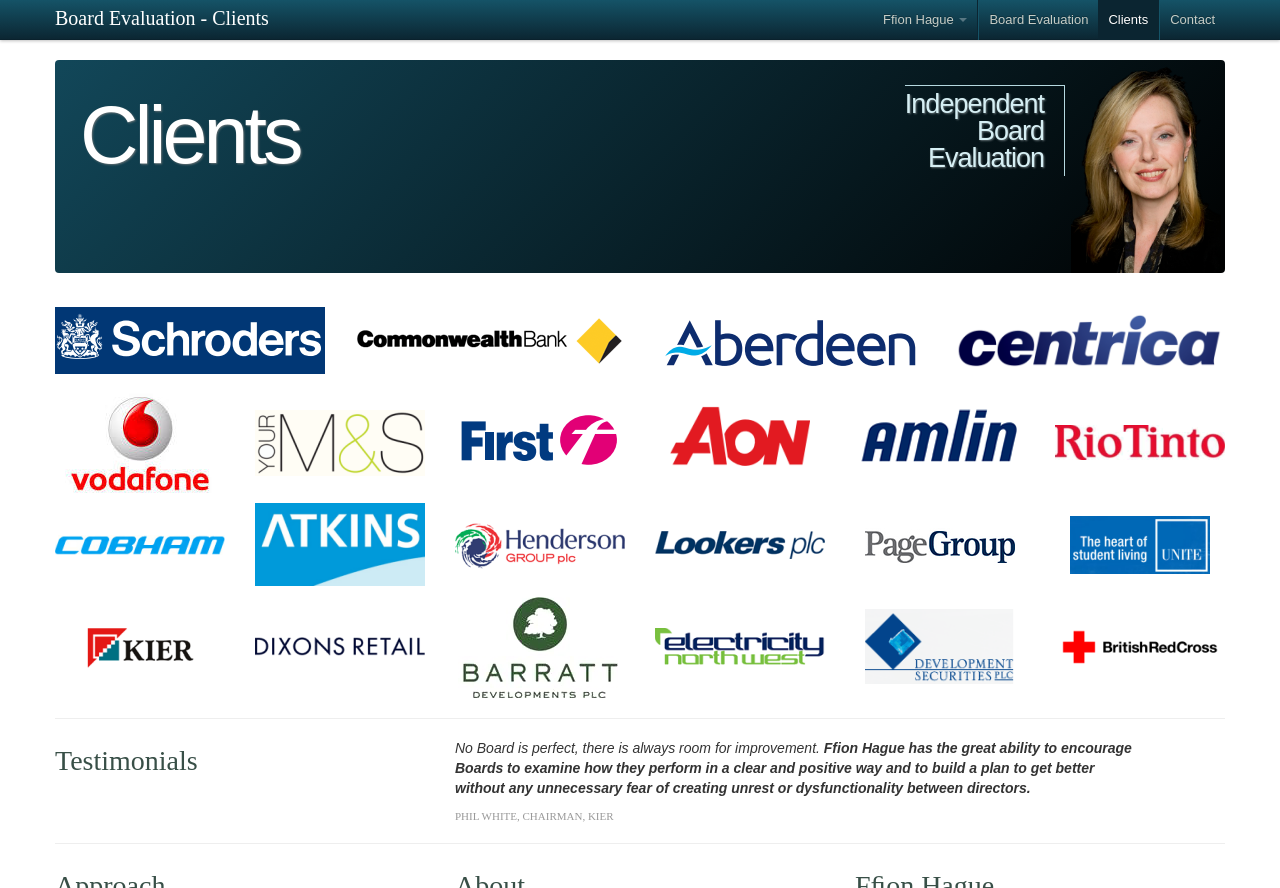What is the text of the first link on the webpage?
Using the visual information from the image, give a one-word or short-phrase answer.

Board Evaluation - Clients